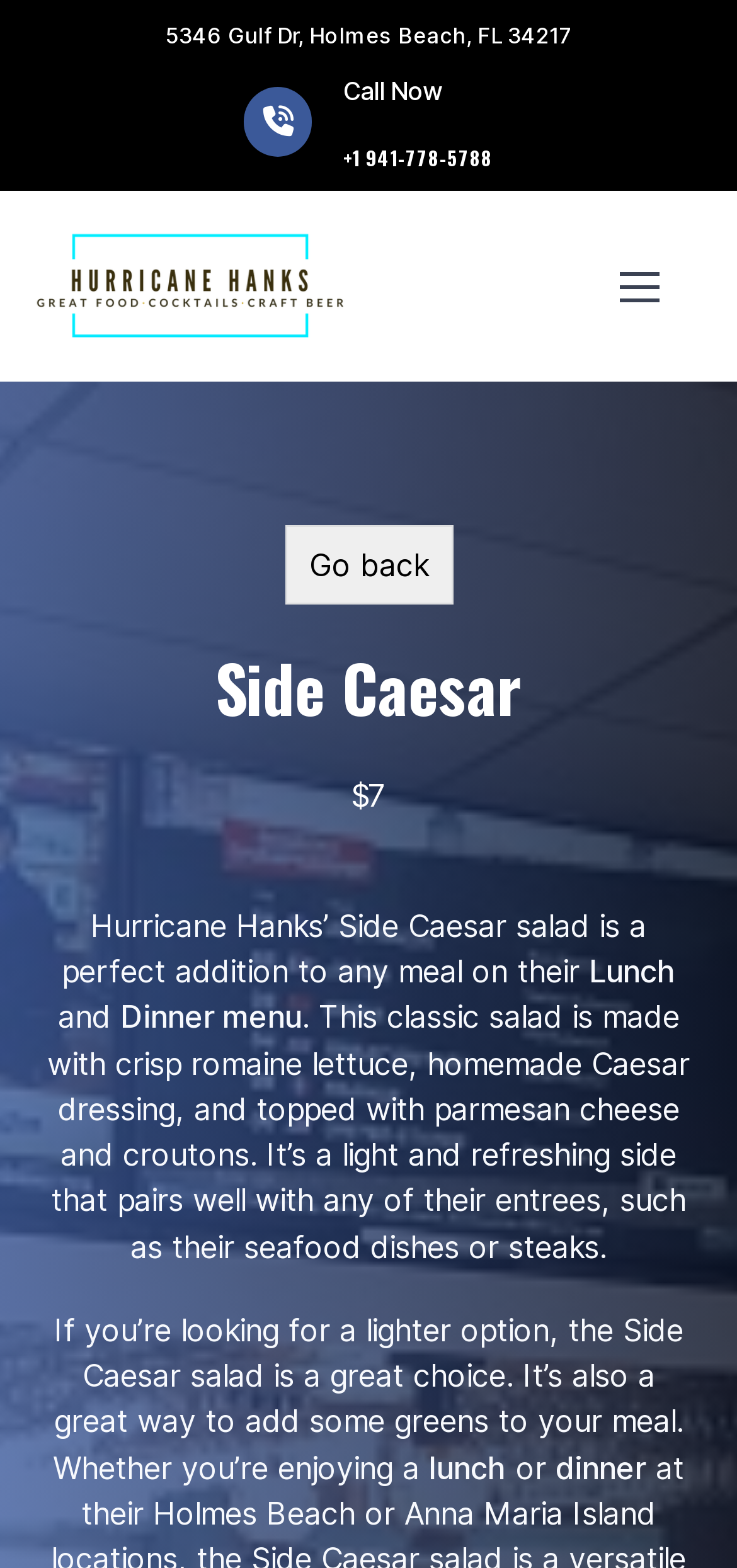What are the two meal options that the Side Caesar salad can be paired with?
Look at the screenshot and respond with a single word or phrase.

Lunch and Dinner